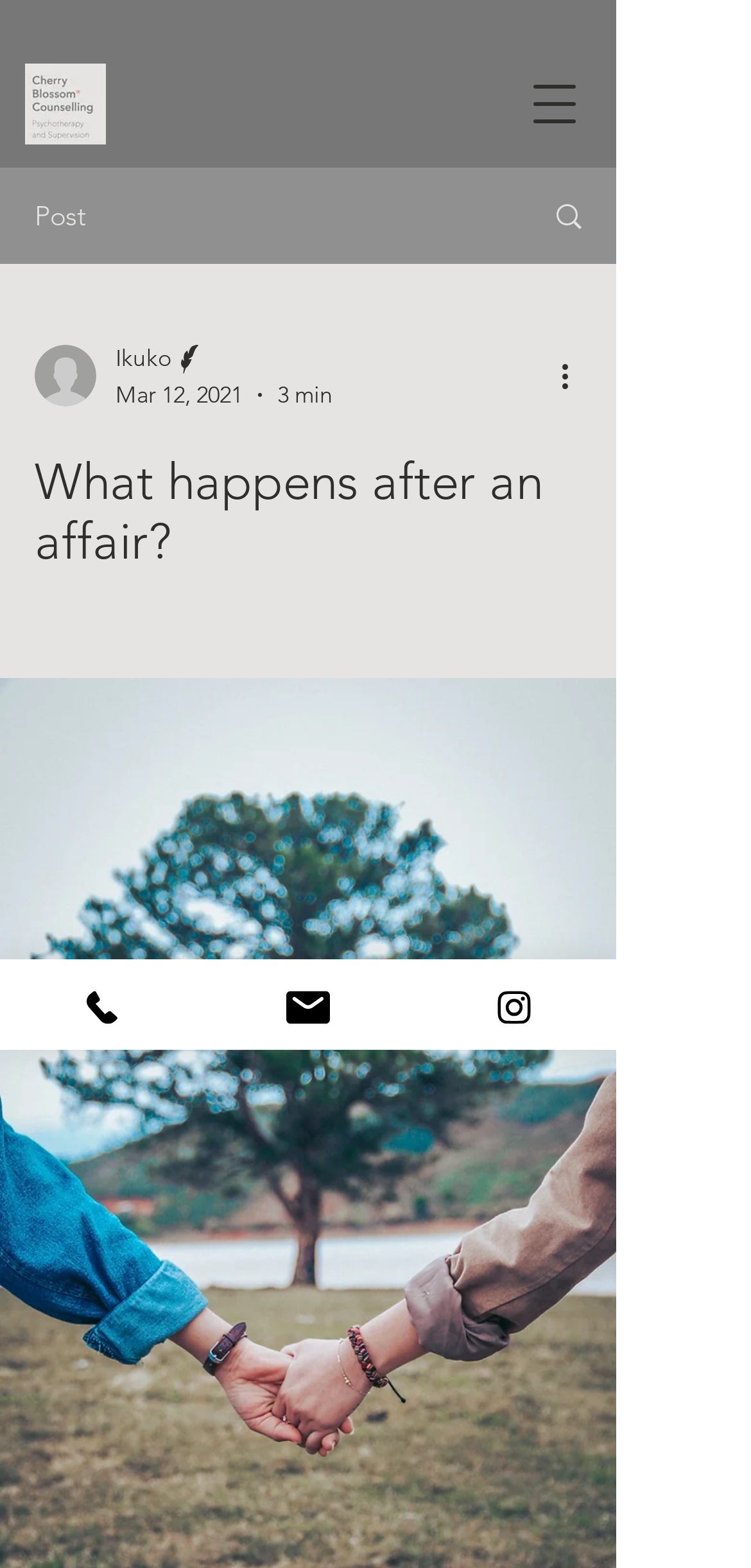Please identify the bounding box coordinates of the clickable area that will allow you to execute the instruction: "Open navigation menu".

[0.685, 0.041, 0.792, 0.092]